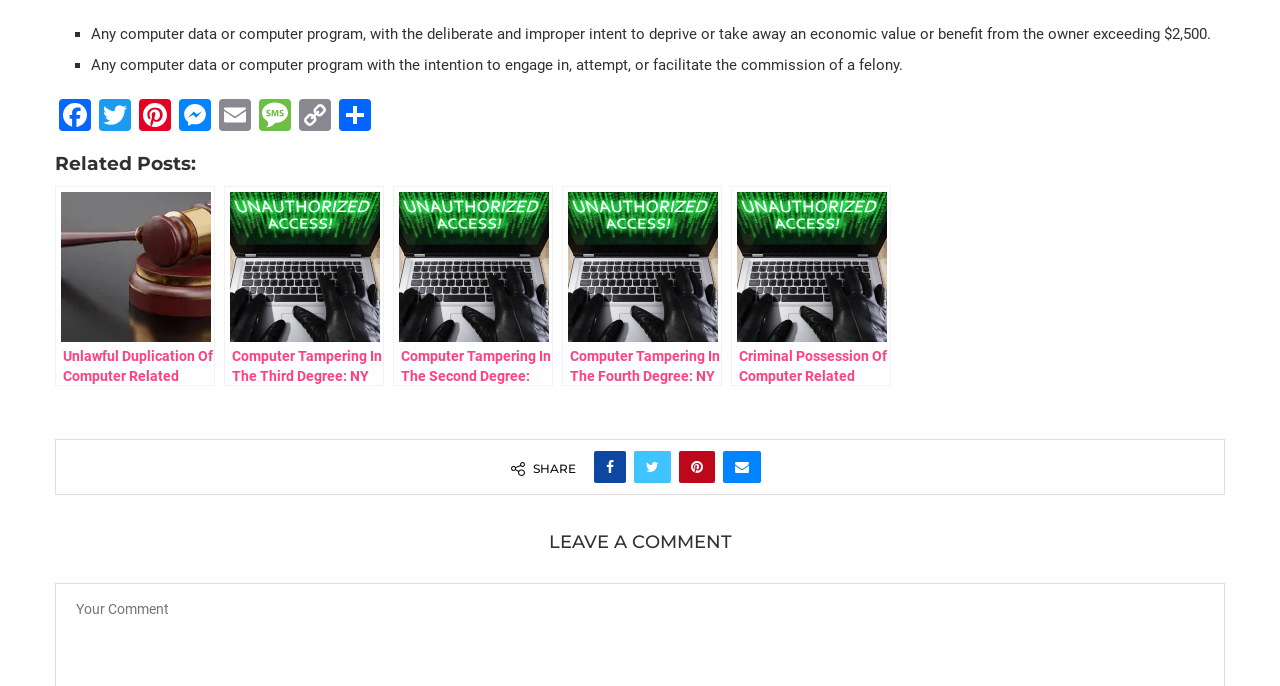Bounding box coordinates should be provided in the format (top-left x, top-left y, bottom-right x, bottom-right y) with all values between 0 and 1. Identify the bounding box for this UI element: Twitter

[0.074, 0.144, 0.105, 0.198]